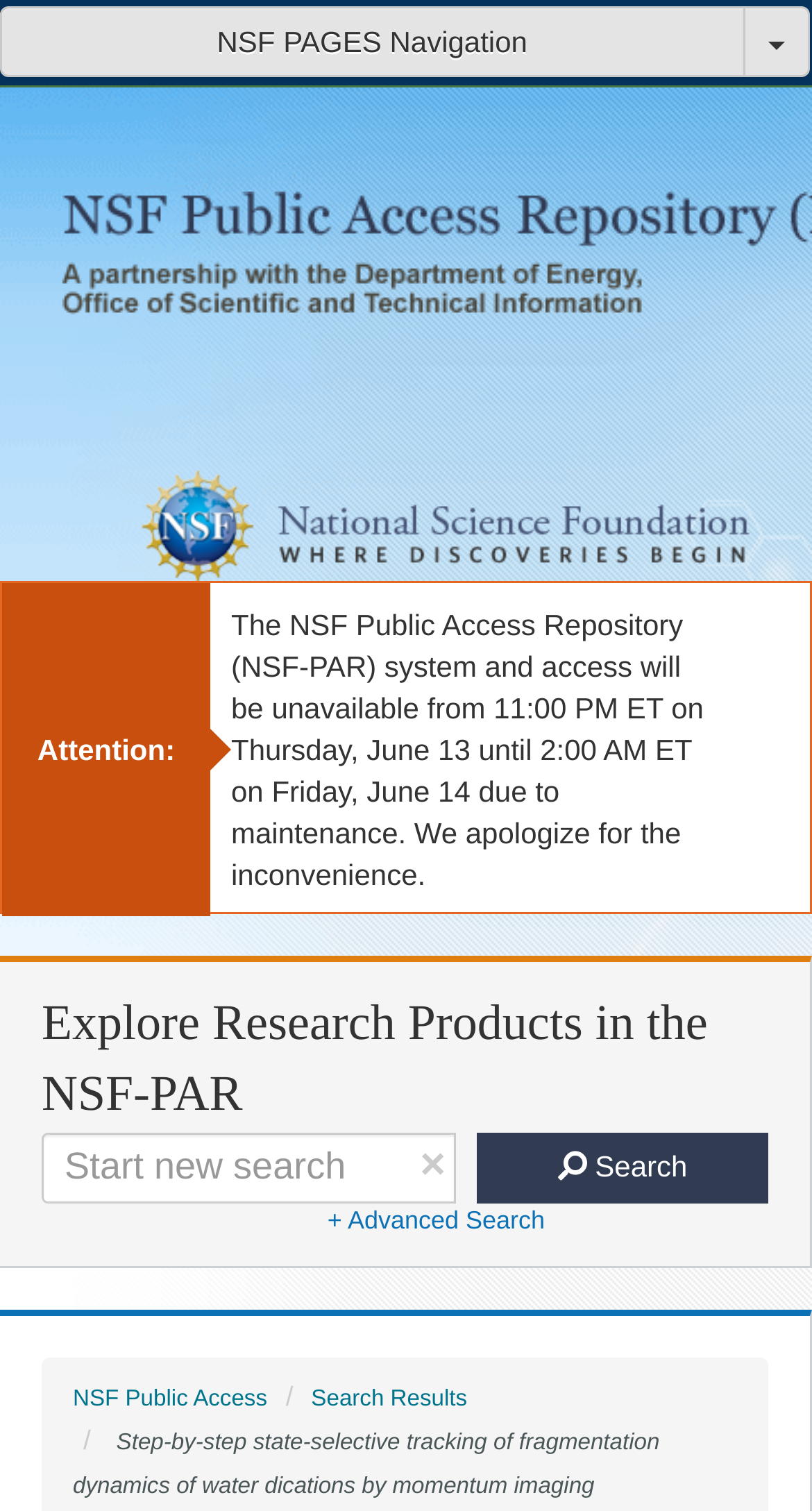Please locate the UI element described by "+ Advanced Search" and provide its bounding box coordinates.

[0.403, 0.797, 0.671, 0.817]